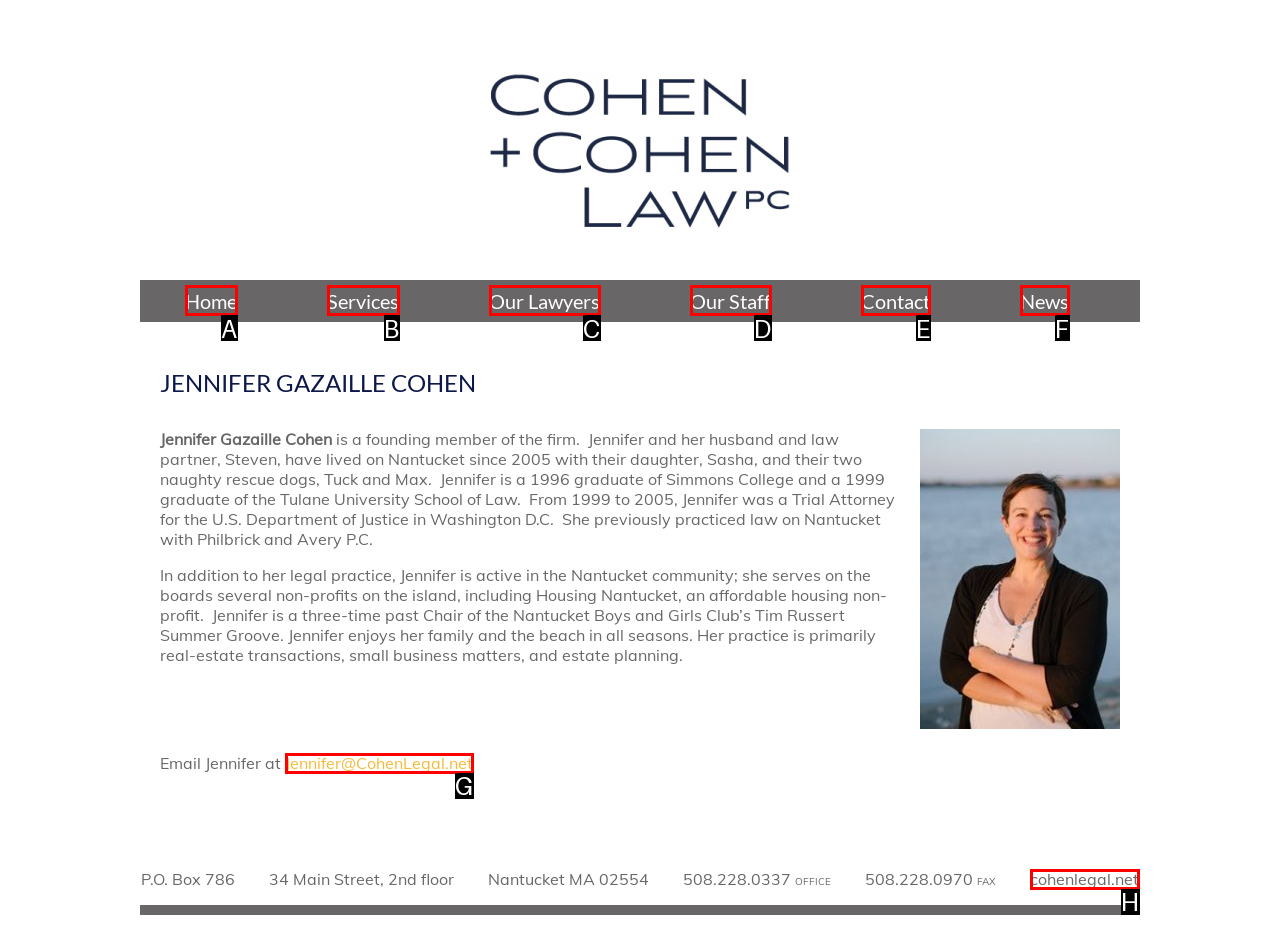Match the option to the description: Advice
State the letter of the correct option from the available choices.

None